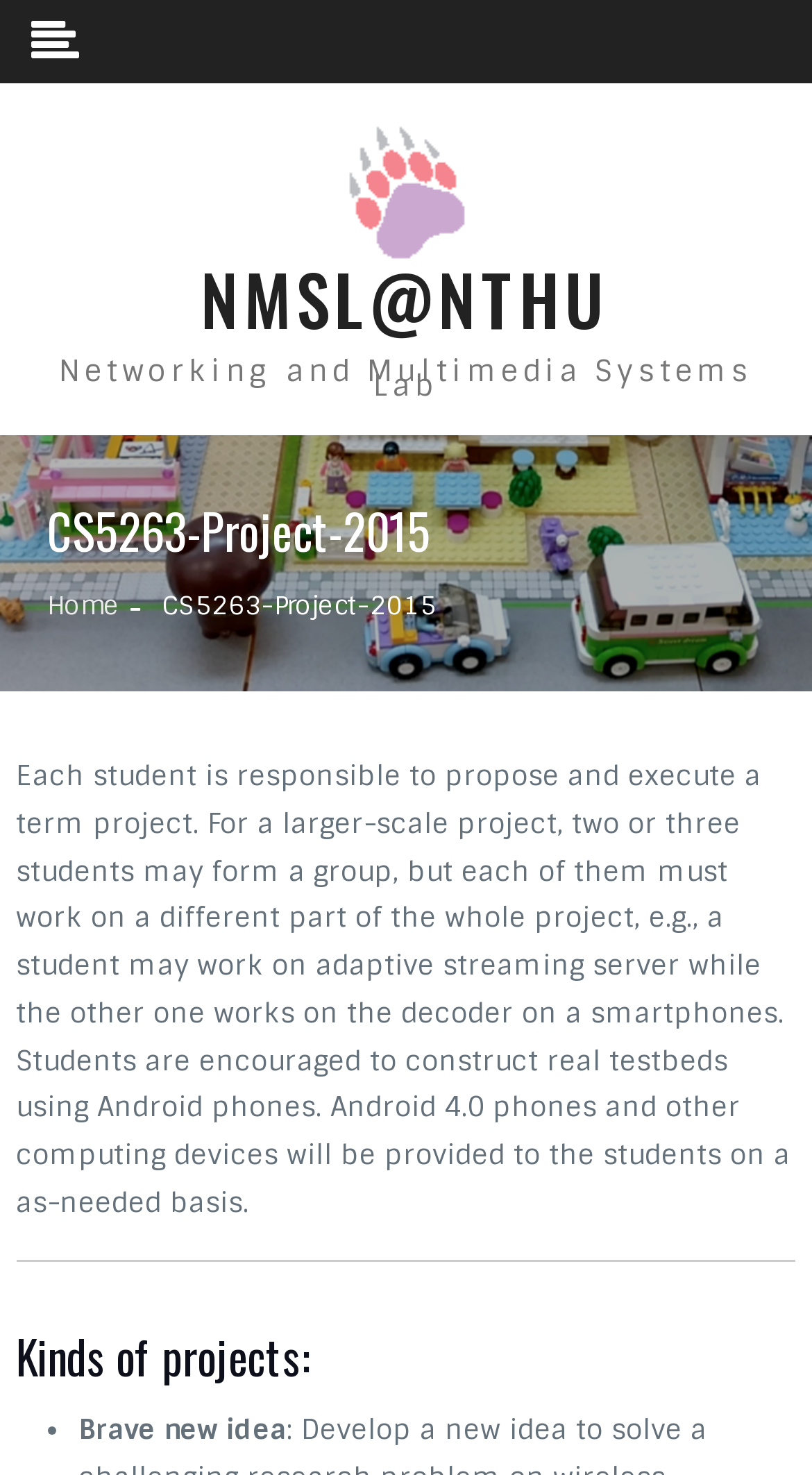Respond with a single word or short phrase to the following question: 
What is the name of the lab?

NMSL